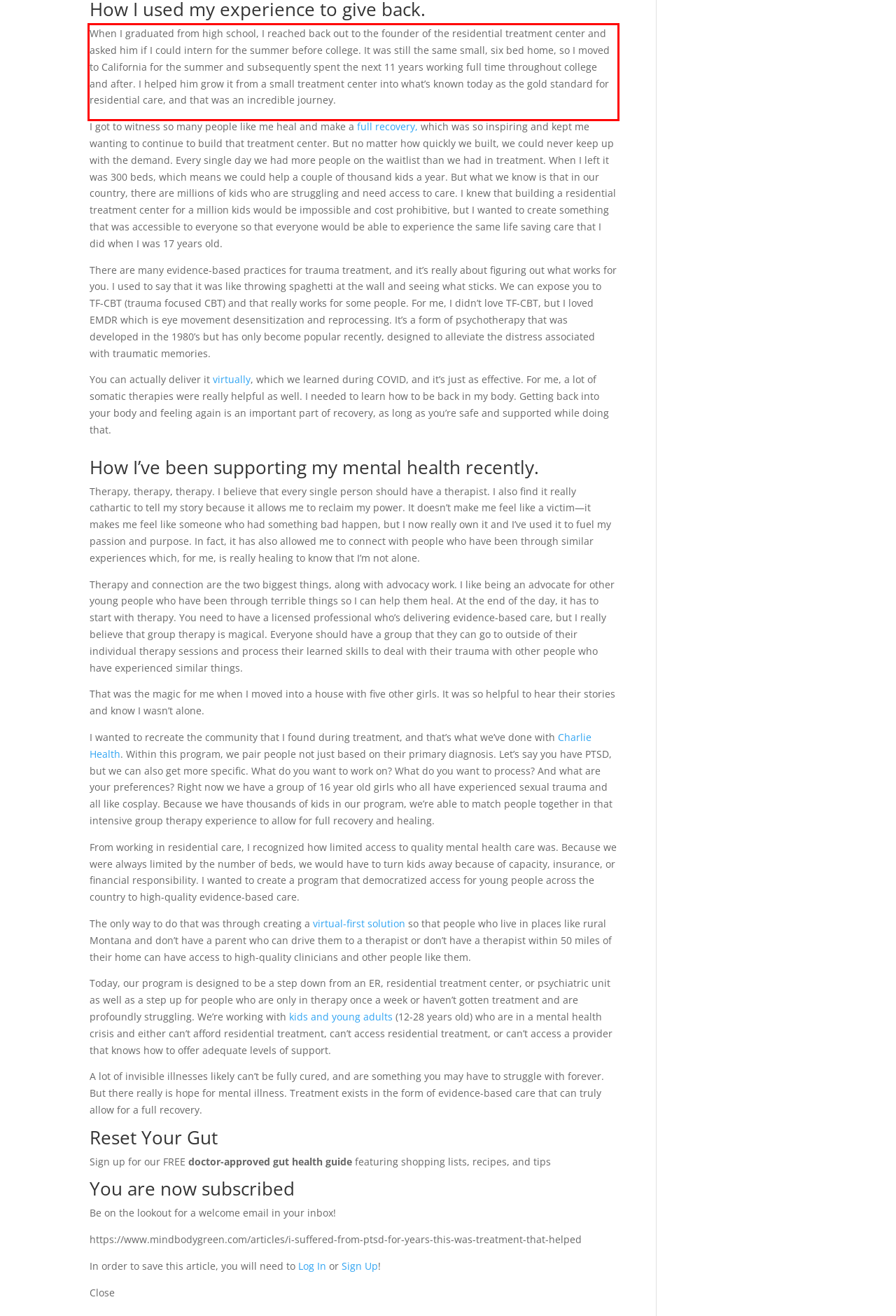Given a webpage screenshot with a red bounding box, perform OCR to read and deliver the text enclosed by the red bounding box.

When I graduated from high school, I reached back out to the founder of the residential treatment center and asked him if I could intern for the summer before college. It was still the same small, six bed home, so I moved to California for the summer and subsequently spent the next 11 years working full time throughout college and after. I helped him grow it from a small treatment center into what’s known today as the gold standard for residential care, and that was an incredible journey.